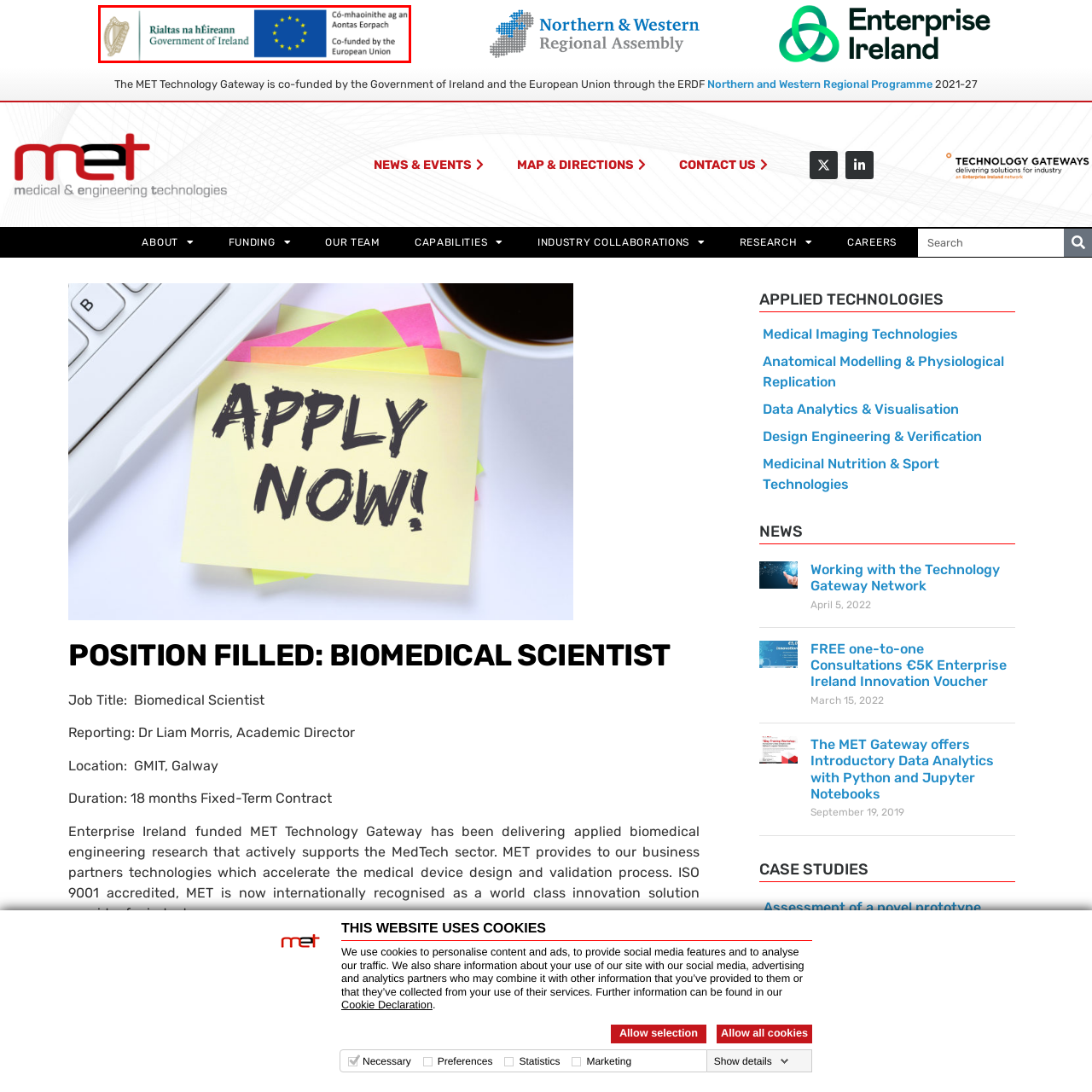What areas are the collaborative efforts focused on?
Look closely at the image marked with a red bounding box and answer the question with as much detail as possible, drawing from the image.

The caption highlights that the partnership between the Irish government and the EU is focused on areas such as technology and innovation, indicating that these are the primary areas of collaborative effort.